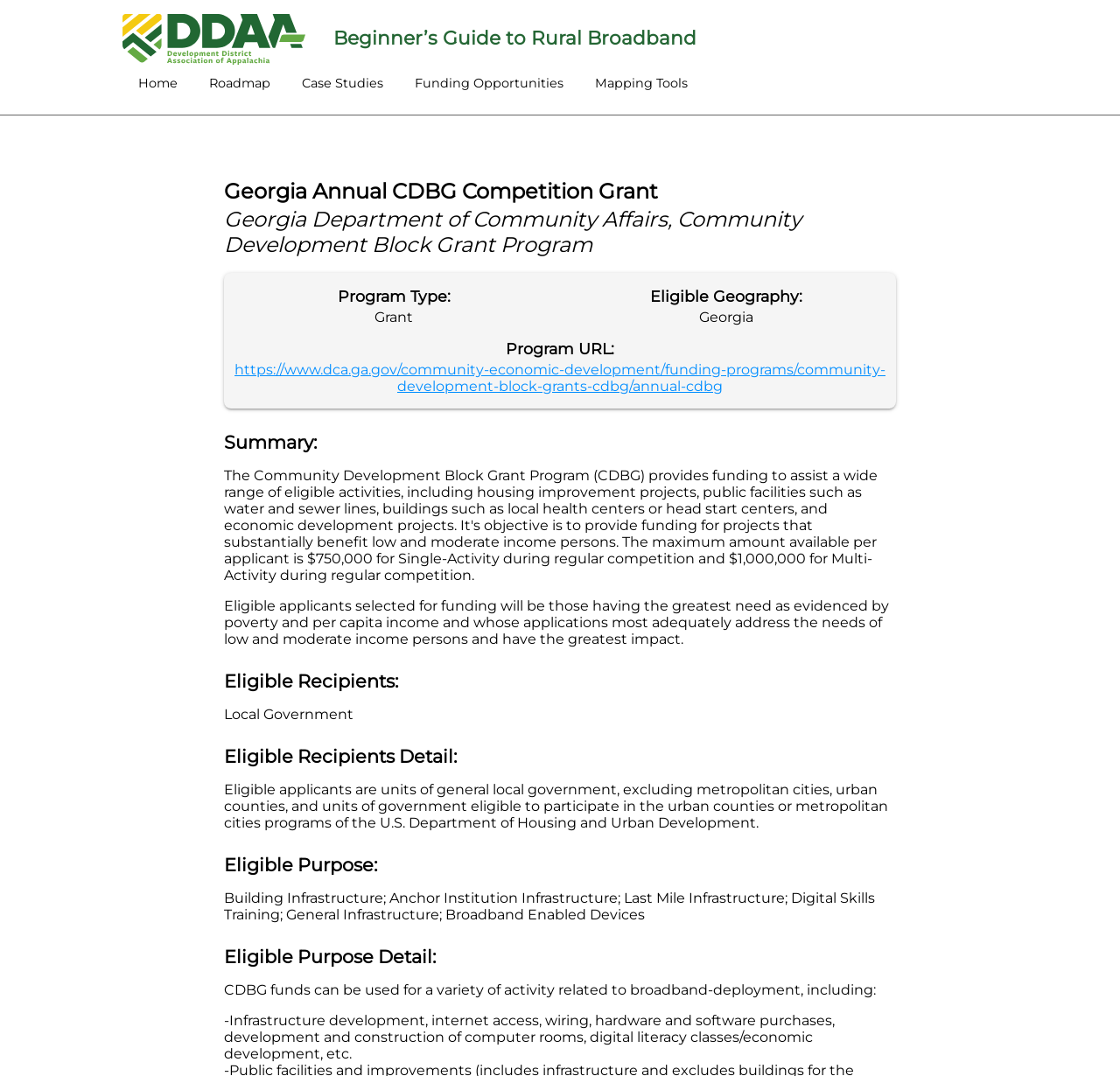What is the URL of the program?
Examine the image and give a concise answer in one word or a short phrase.

https://www.dca.ga.gov/community-economic-development/funding-programs/community-development-block-grants-cdbg/annual-cdbg